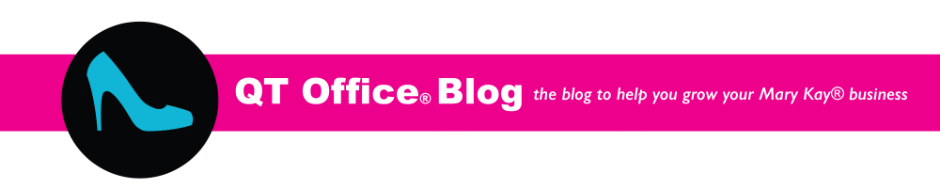Paint a vivid picture of the image with your description.

The image features the header for the QT Office Blog, which is designed to provide resources and support for individuals looking to grow their Mary Kay® business. The bold, vibrant design includes a striking pink background complemented by contrasting text in white and a stylized graphic of a blue high-heeled shoe, set against a black circle. This dynamic visual captures the essence of empowerment and femininity, reflecting the entrepreneurial spirit of the Mary Kay community. The tagline beneath the blog title emphasizes its purpose: "the blog to help you grow your Mary Kay® business," inviting readers to explore the valuable insights and tools offered.